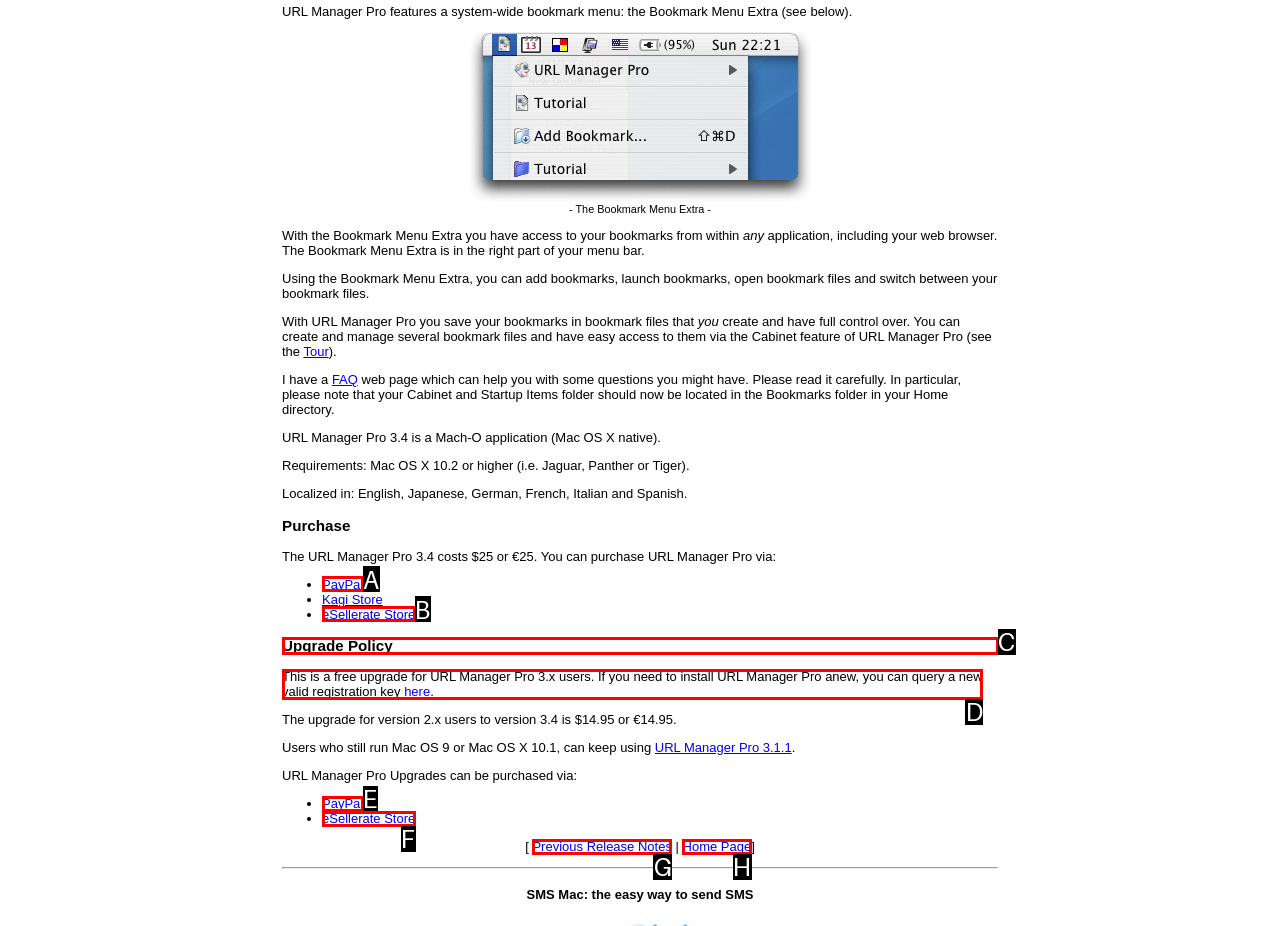Choose the HTML element that matches the description: Home Page
Reply with the letter of the correct option from the given choices.

H